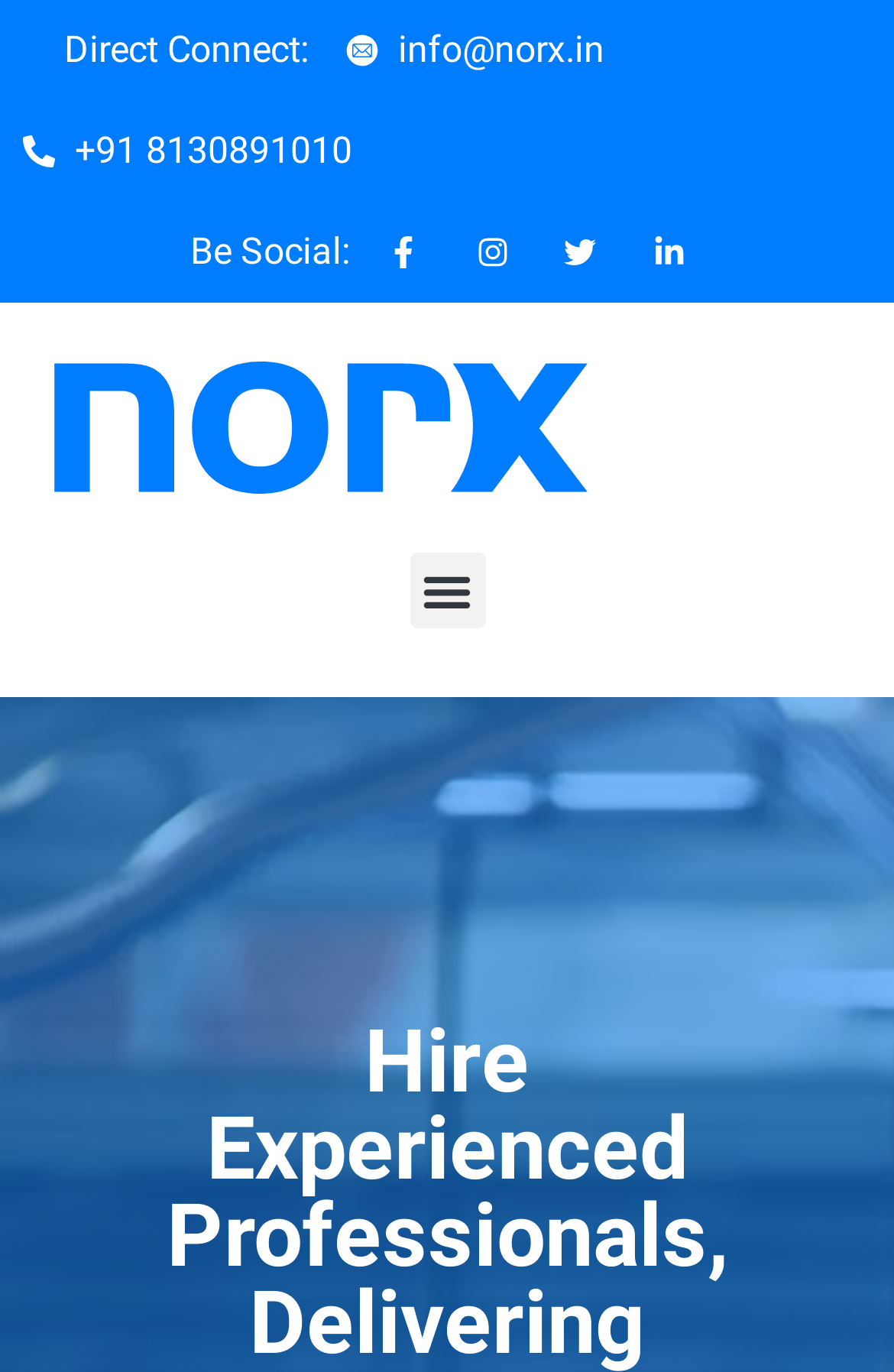Construct a comprehensive caption that outlines the webpage's structure and content.

The webpage appears to be a recruitment or job search platform. At the top, there is a section with the company's contact information, including an email address "info@norx.in" and a phone number "+91 8130891010". To the left of the contact information, there is a small image. 

Below the contact section, there is a "Be Social" section with four social media links aligned horizontally. 

On the top-right corner, there is a "Direct Connect" label. 

Further down the page, there is a prominent link that spans almost the entire width of the page. 

Finally, at the bottom-right corner, there is a "Menu Toggle" button, which is currently not expanded.